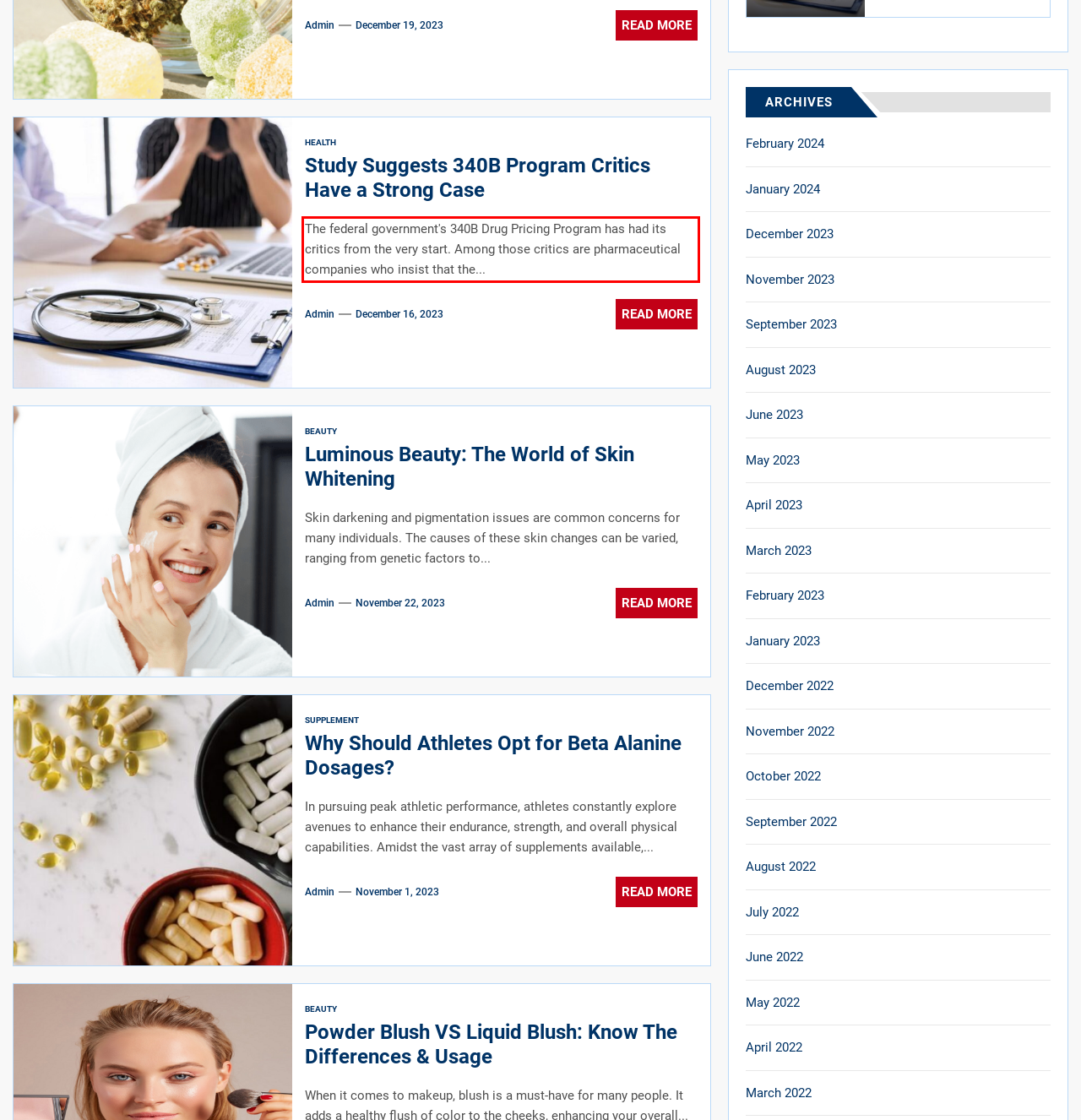In the given screenshot, locate the red bounding box and extract the text content from within it.

The federal government's 340B Drug Pricing Program has had its critics from the very start. Among those critics are pharmaceutical companies who insist that the...